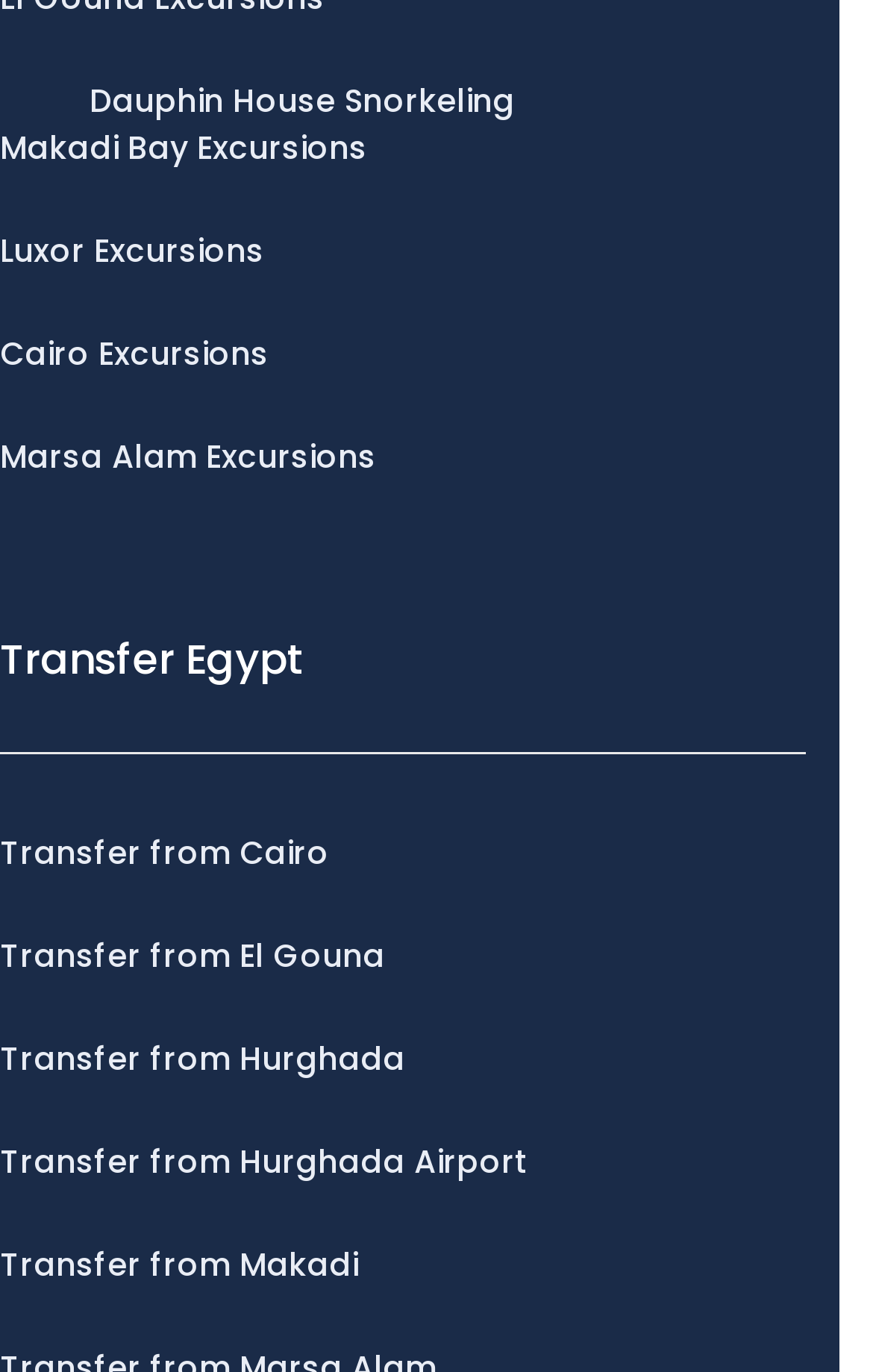Using the elements shown in the image, answer the question comprehensively: How many excursions are listed before the transfer options?

I counted the number of link elements before the 'Transfer Egypt' heading, and found five excursion options: 'Dauphin House Snorkeling', 'Makadi Bay Excursions', 'Luxor Excursions', 'Cairo Excursions', and 'Marsa Alam Excursions'.